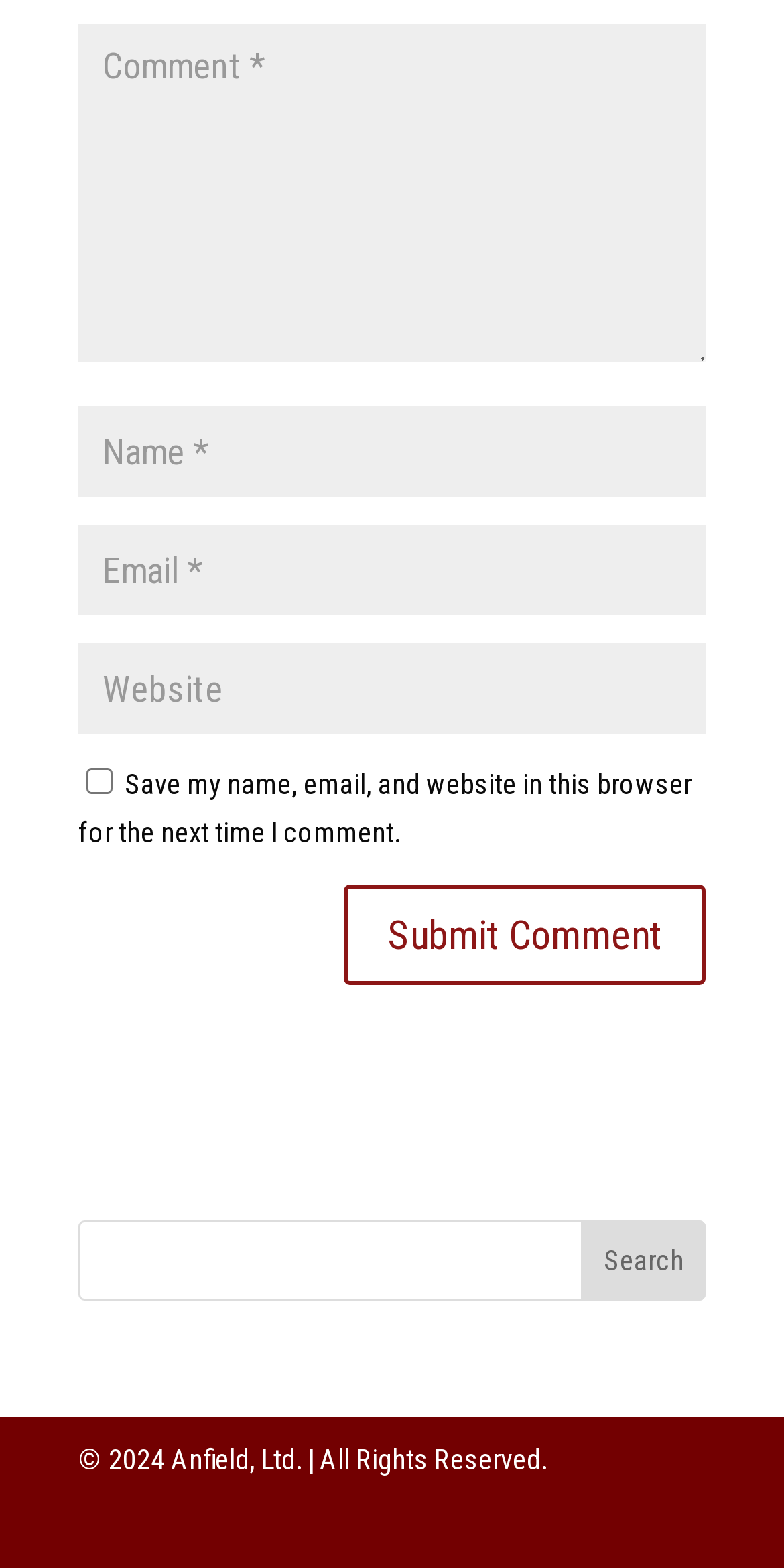Please indicate the bounding box coordinates of the element's region to be clicked to achieve the instruction: "Type your name". Provide the coordinates as four float numbers between 0 and 1, i.e., [left, top, right, bottom].

[0.1, 0.259, 0.9, 0.316]